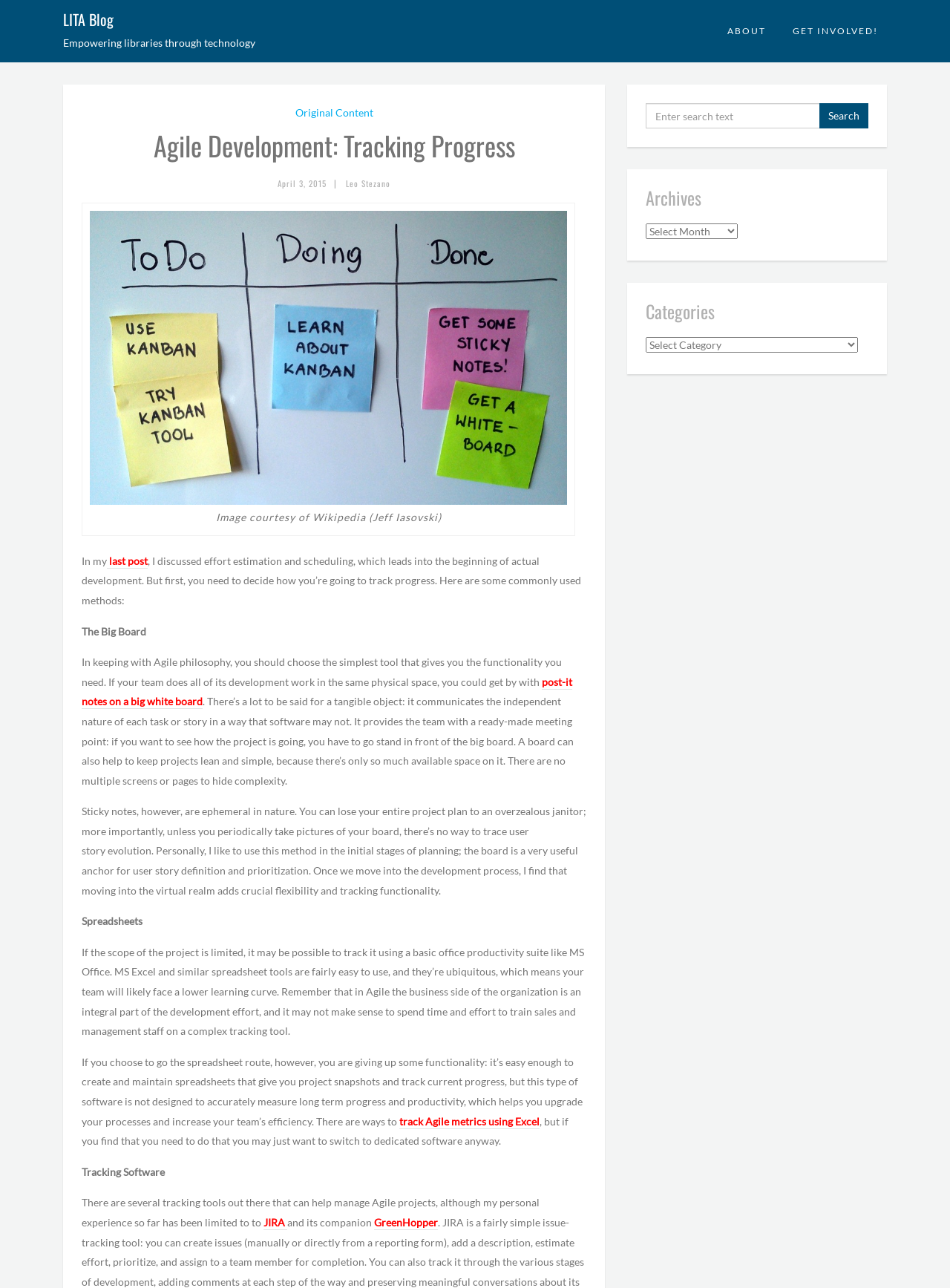Deliver a detailed narrative of the webpage's visual and textual elements.

The webpage is about Agile Development, specifically tracking progress. At the top, there is a header section with a link to "LITA Blog" and a tagline "Empowering libraries through technology". Below this, there are two main navigation links: "ABOUT" and "GET INVOLVED!".

The main content area is divided into several sections. The first section has a heading "Agile Development: Tracking Progress" and a subheading with the date "April 3, 2015" and the author's name "Leo Stezano". Below this, there is an image with a caption "Image courtesy of Wikipedia (Jeff Iasovski)".

The main article discusses various methods of tracking progress in Agile development, including the use of a "Big Board" with post-it notes, spreadsheets, and dedicated tracking software. The article explains the pros and cons of each method, including the benefits of using a tangible object like a board and the limitations of spreadsheets.

There are several links throughout the article, including links to related posts and external resources. The article is divided into sections with headings such as "The Big Board", "Spreadsheets", and "Tracking Software".

On the right-hand side of the page, there is a complementary section with a search box, a button to search, and links to archives and categories. There are also two combo boxes to select archives and categories.